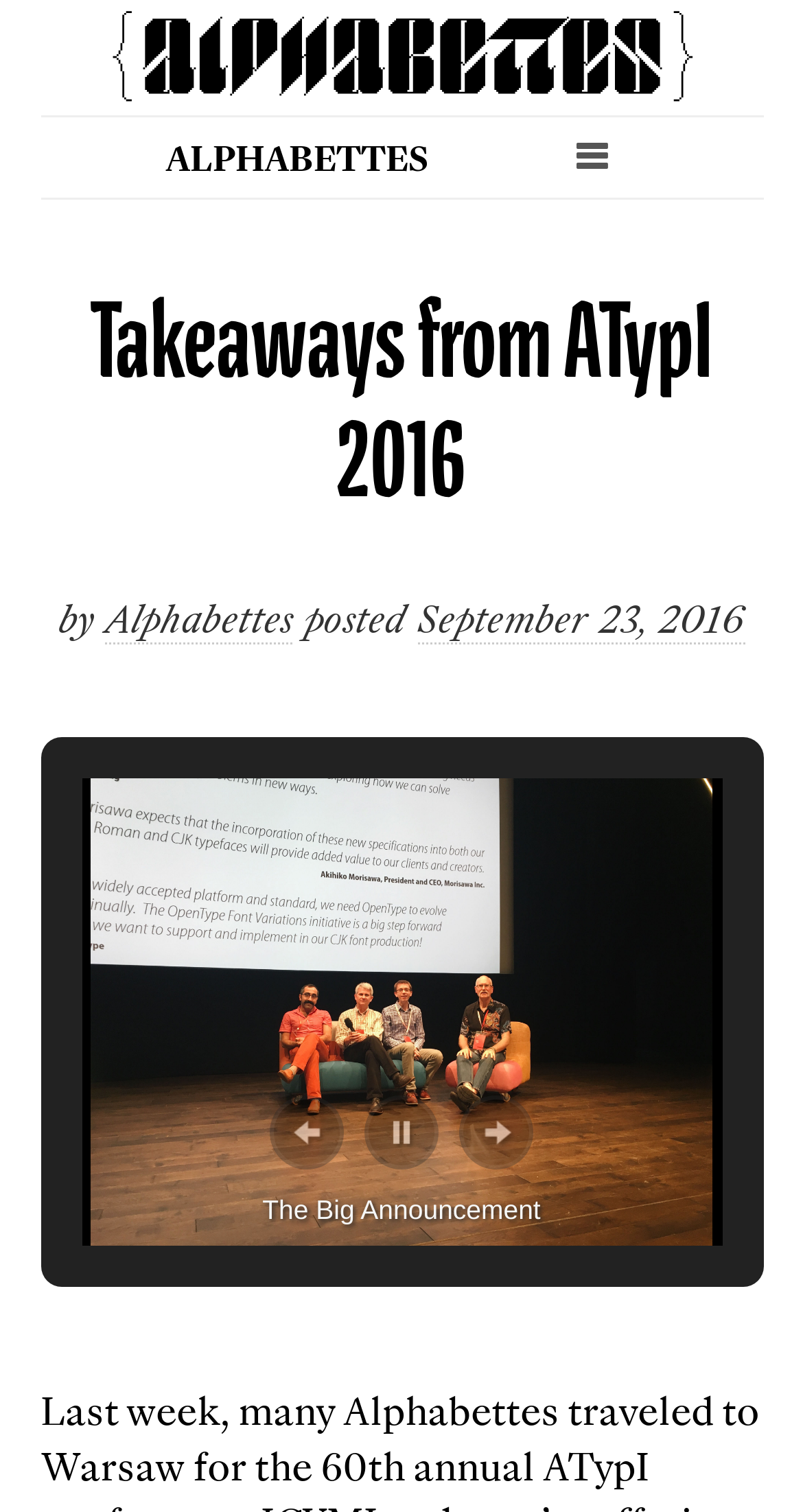Locate the bounding box of the UI element described by: "aria-label="Previous Slide"" in the given webpage screenshot.

[0.336, 0.725, 0.428, 0.774]